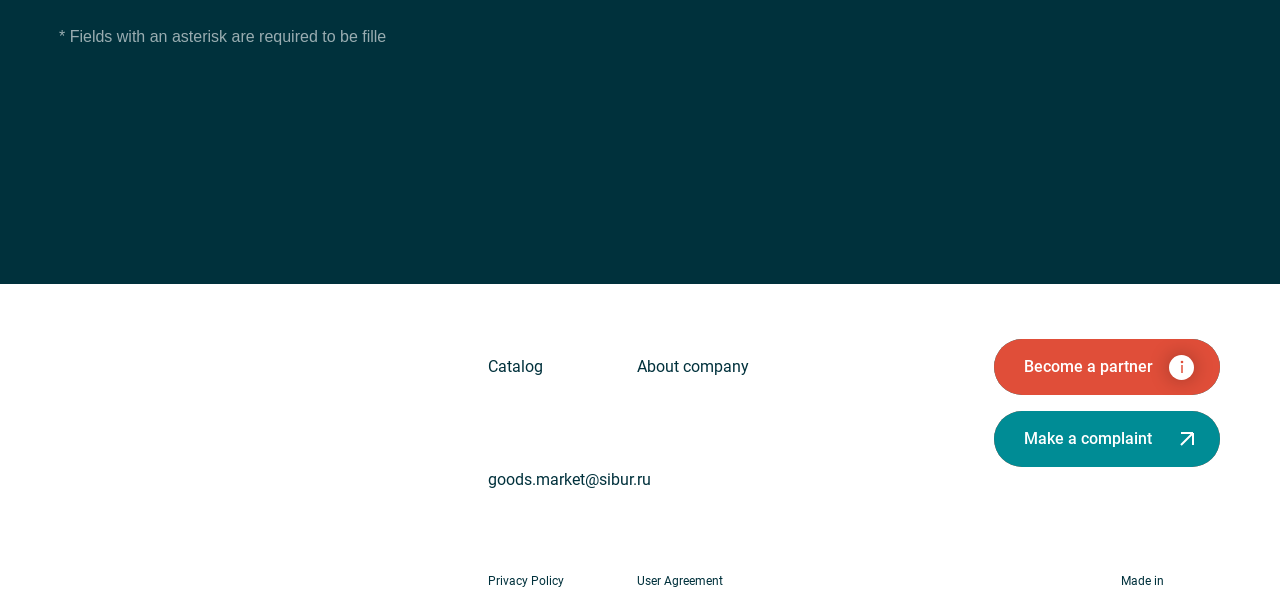Using the given element description, provide the bounding box coordinates (top-left x, top-left y, bottom-right x, bottom-right y) for the corresponding UI element in the screenshot: Send

[0.509, 0.295, 0.724, 0.377]